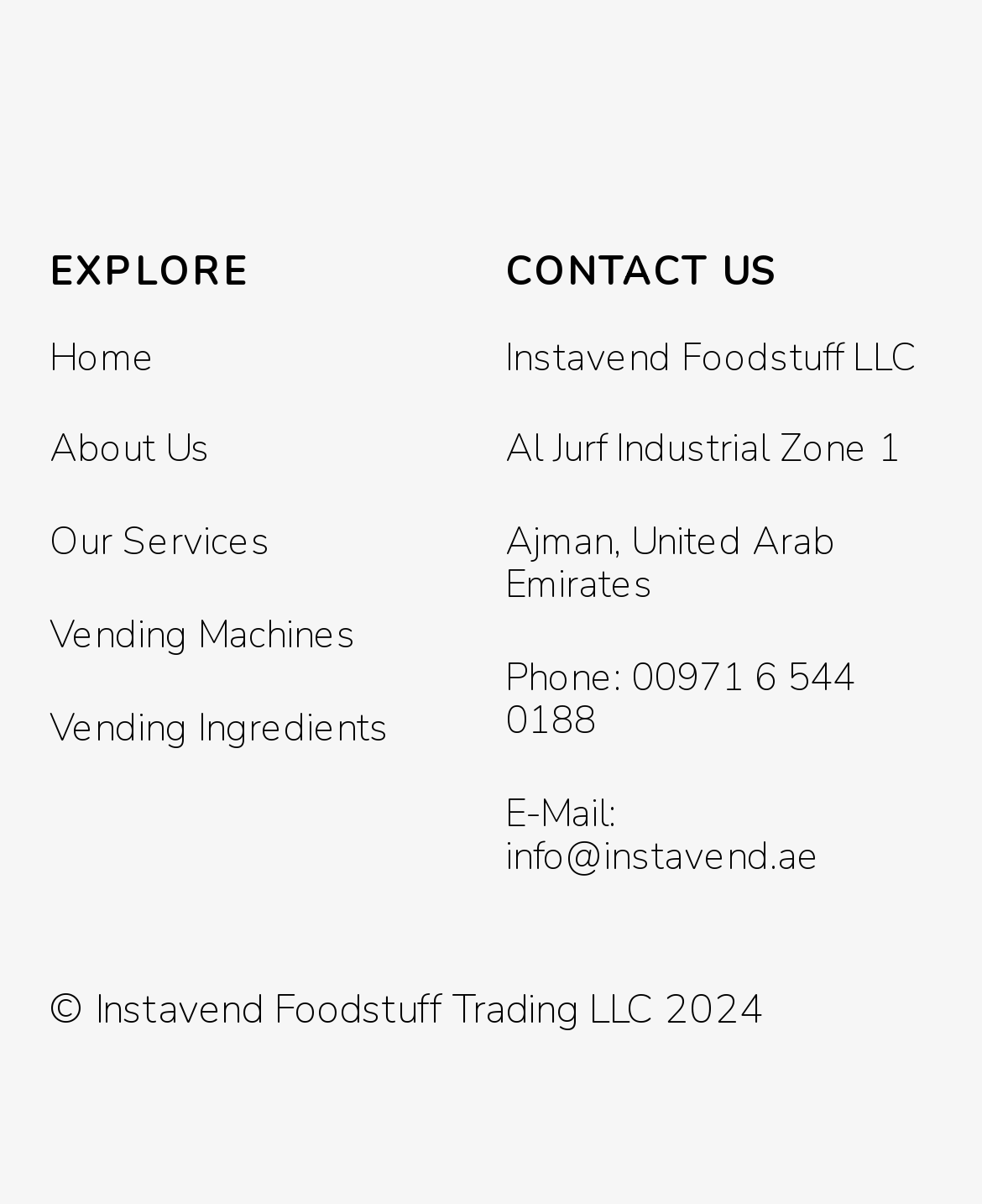Please specify the coordinates of the bounding box for the element that should be clicked to carry out this instruction: "contact the company". The coordinates must be four float numbers between 0 and 1, formatted as [left, top, right, bottom].

[0.514, 0.541, 0.643, 0.583]